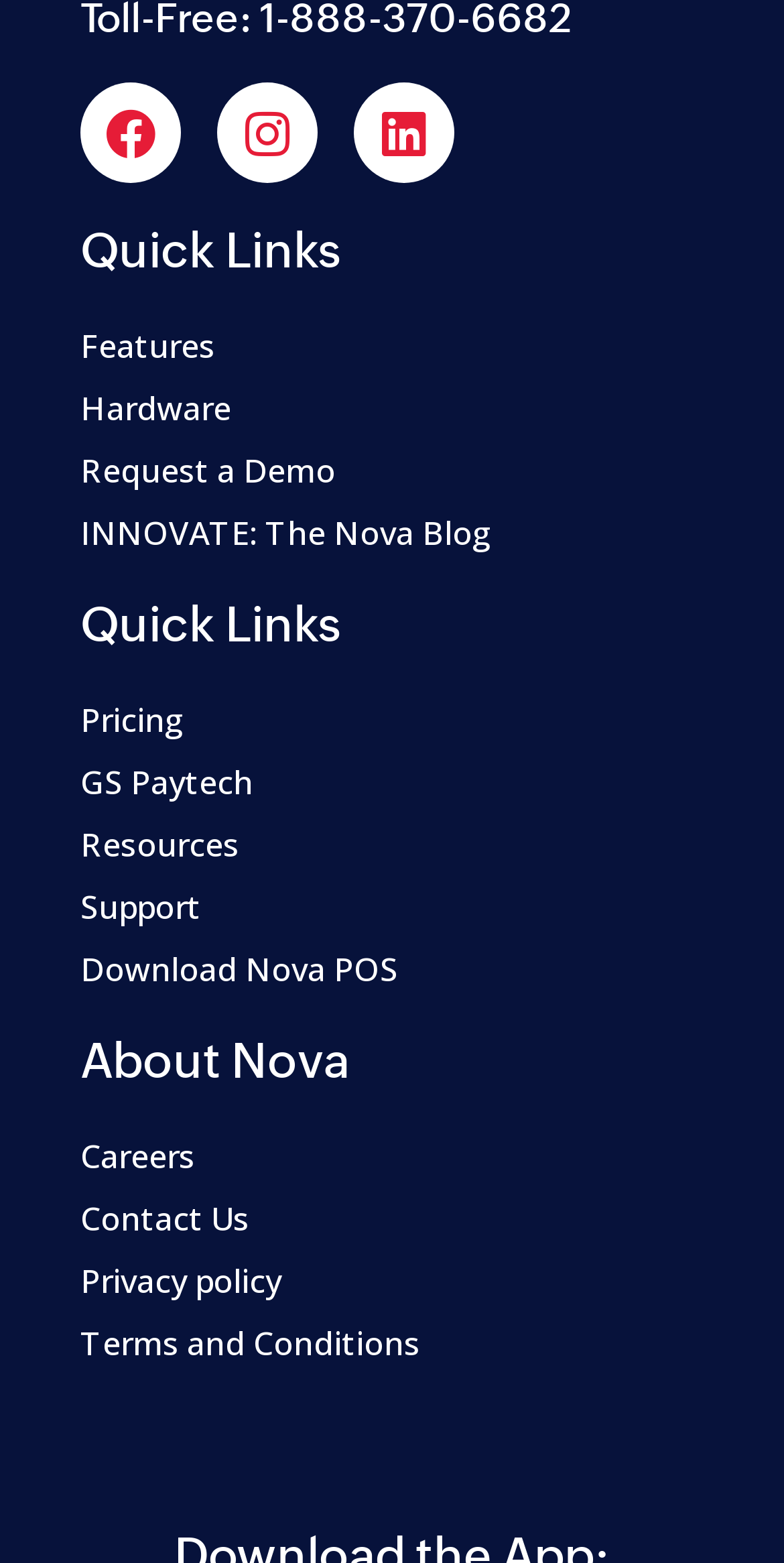Please specify the bounding box coordinates for the clickable region that will help you carry out the instruction: "Download Nova POS".

[0.103, 0.604, 0.897, 0.635]